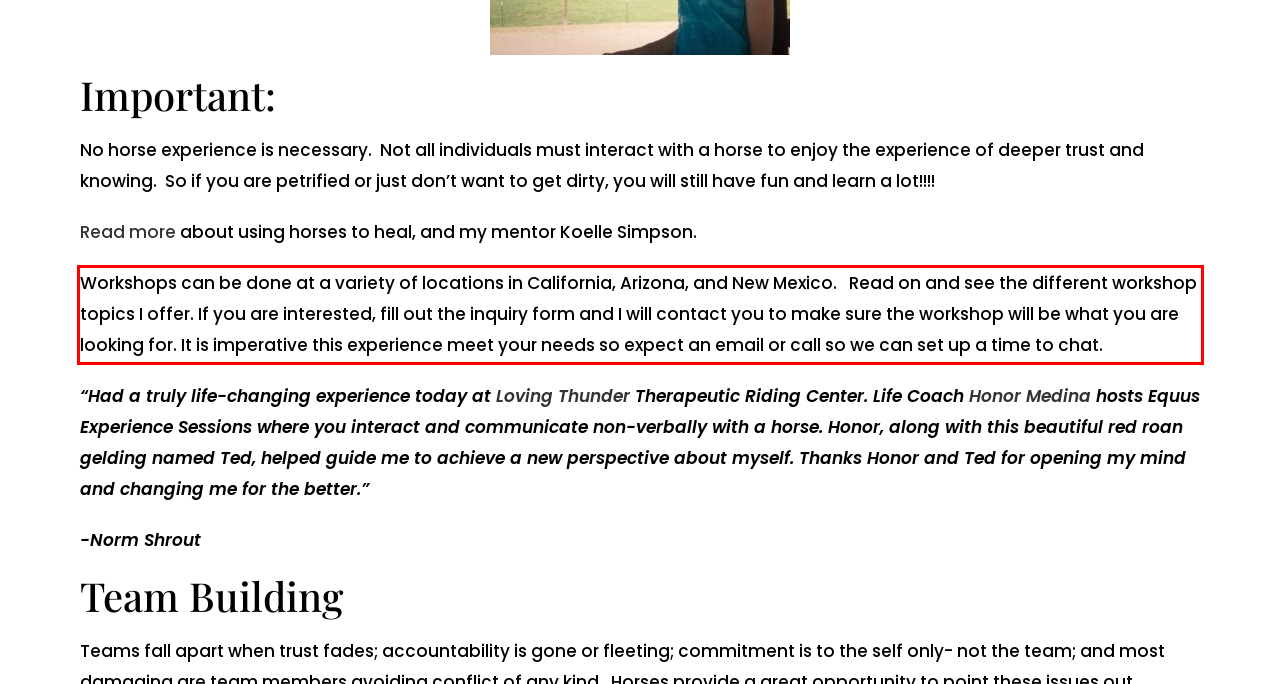You are provided with a webpage screenshot that includes a red rectangle bounding box. Extract the text content from within the bounding box using OCR.

Workshops can be done at a variety of locations in California, Arizona, and New Mexico. Read on and see the different workshop topics I offer. If you are interested, fill out the inquiry form and I will contact you to make sure the workshop will be what you are looking for. It is imperative this experience meet your needs so expect an email or call so we can set up a time to chat.